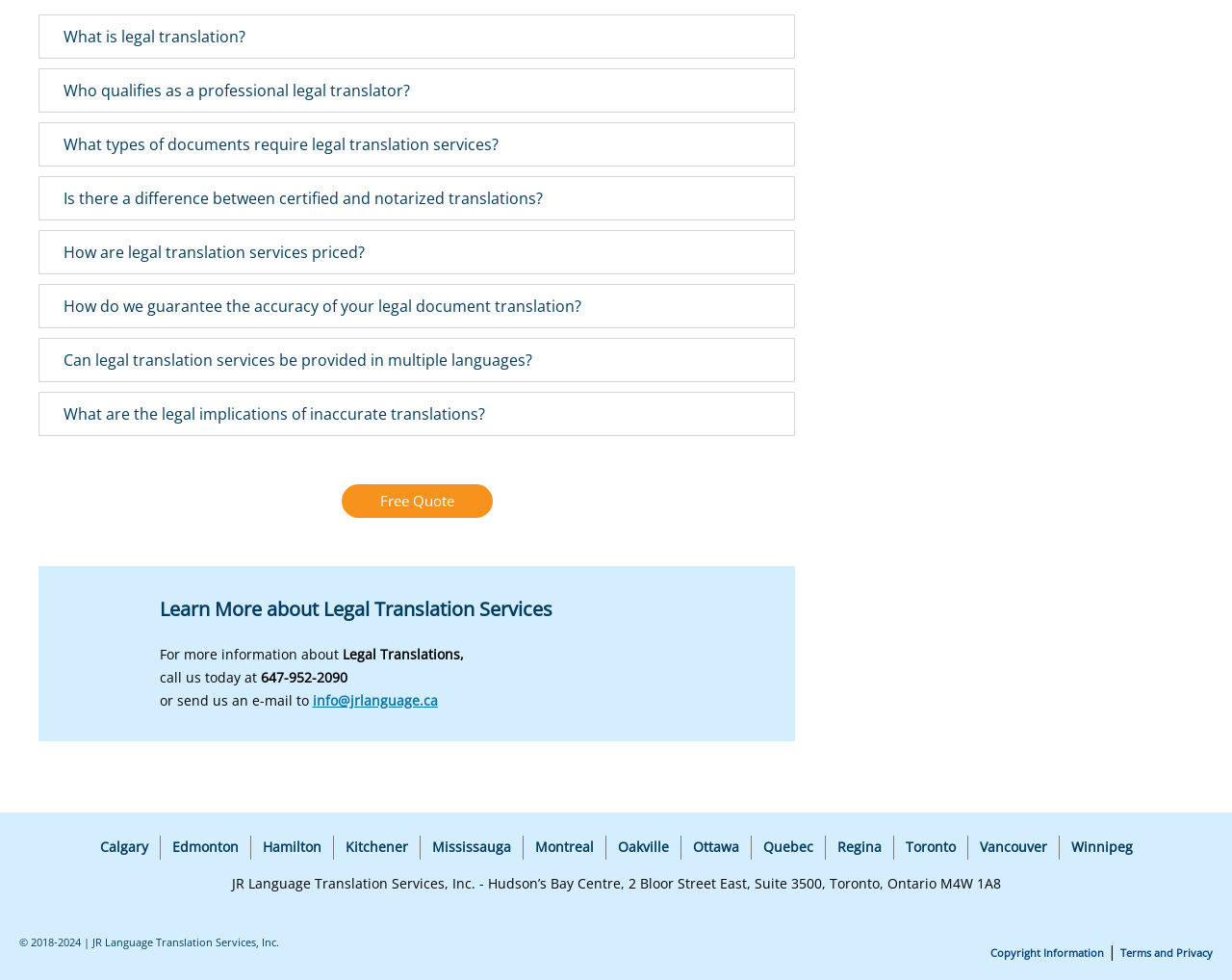Please identify the bounding box coordinates of the clickable region that I should interact with to perform the following instruction: "Select the 'What is legal translation?' tab". The coordinates should be expressed as four float numbers between 0 and 1, i.e., [left, top, right, bottom].

[0.032, 0.016, 0.645, 0.059]